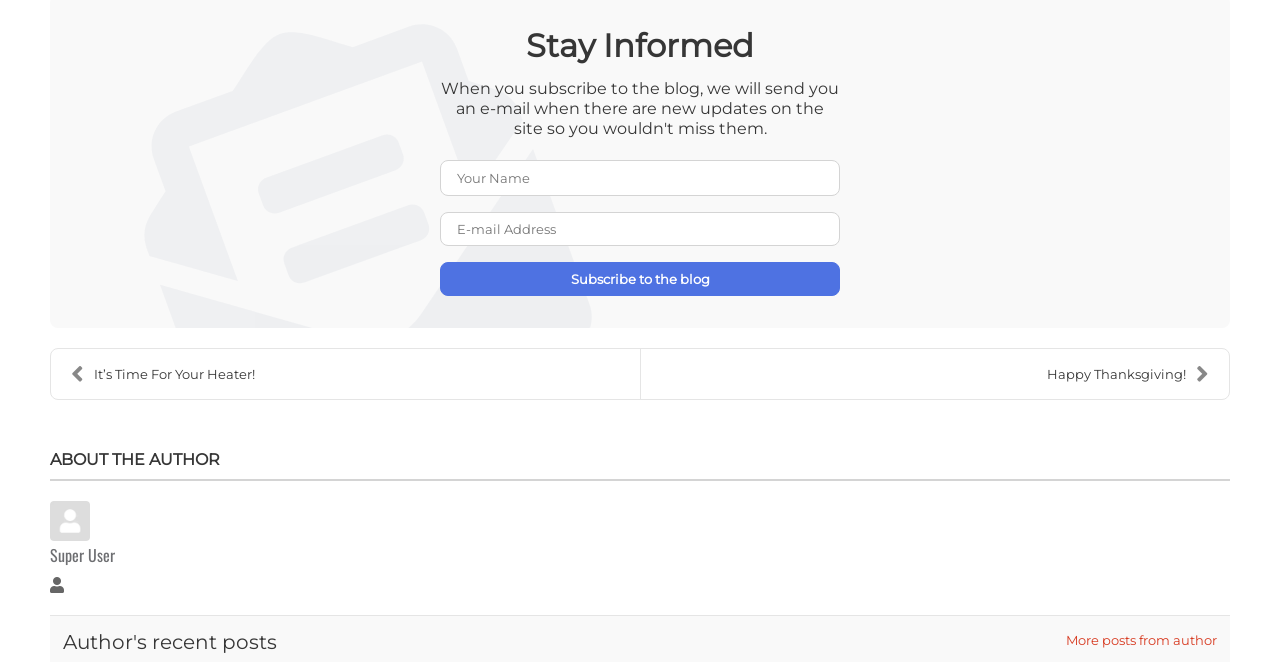Use one word or a short phrase to answer the question provided: 
What can you do with the author's posts?

View more